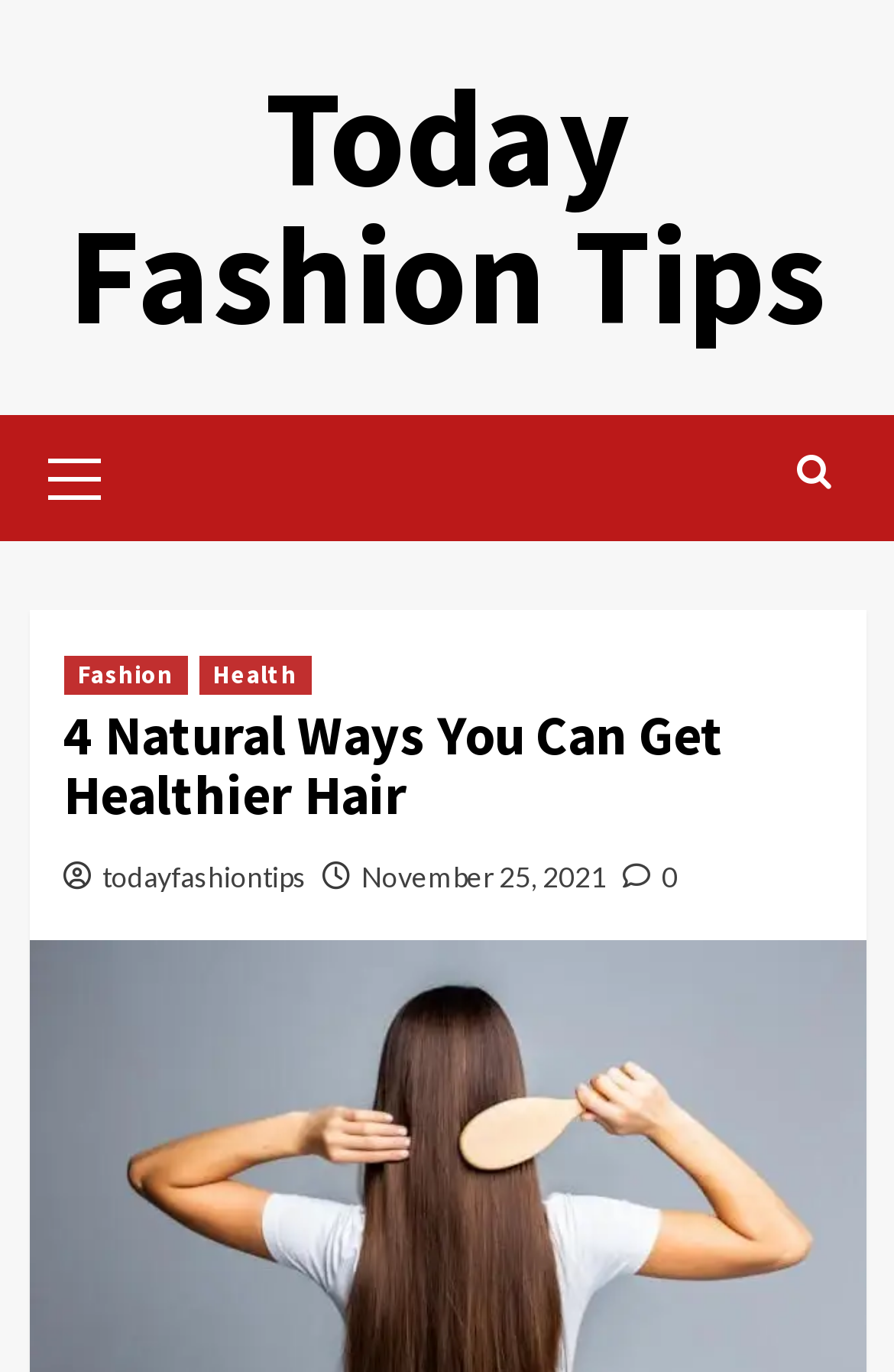Provide a brief response to the question using a single word or phrase: 
What is the website name?

Today Fashion Tips